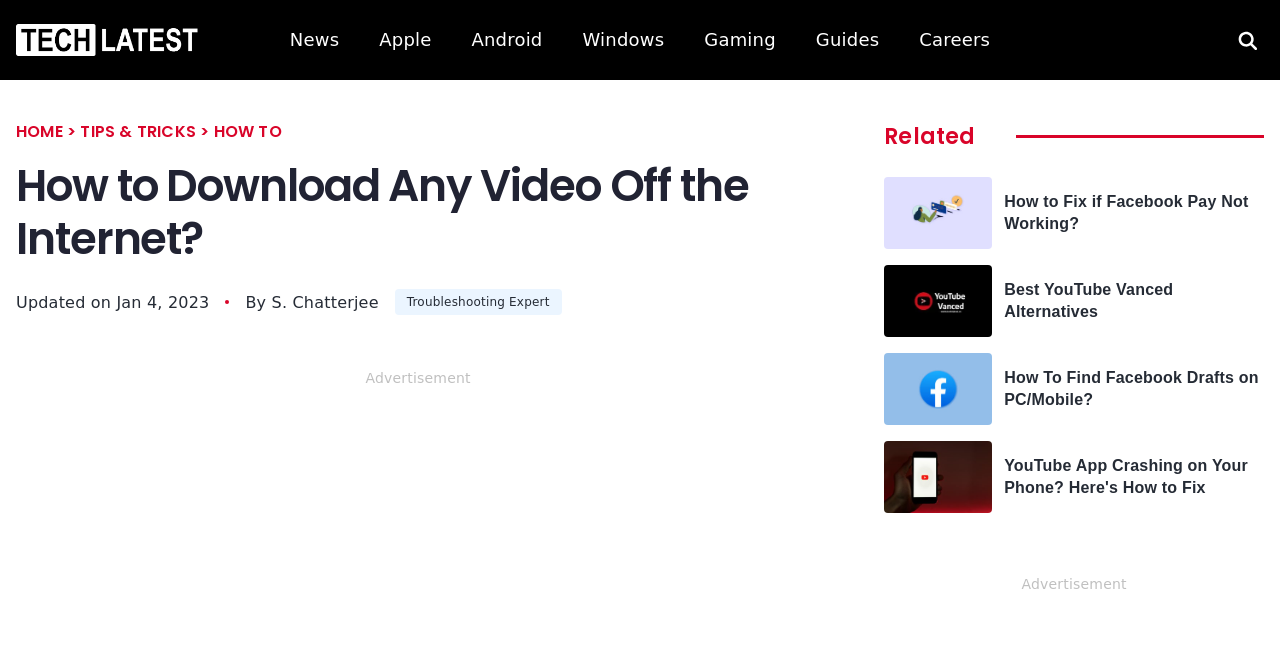What is the date of the article update?
Using the information presented in the image, please offer a detailed response to the question.

The date of the article update can be found below the main heading, where it says 'Updated on Jan 4, 2023'.